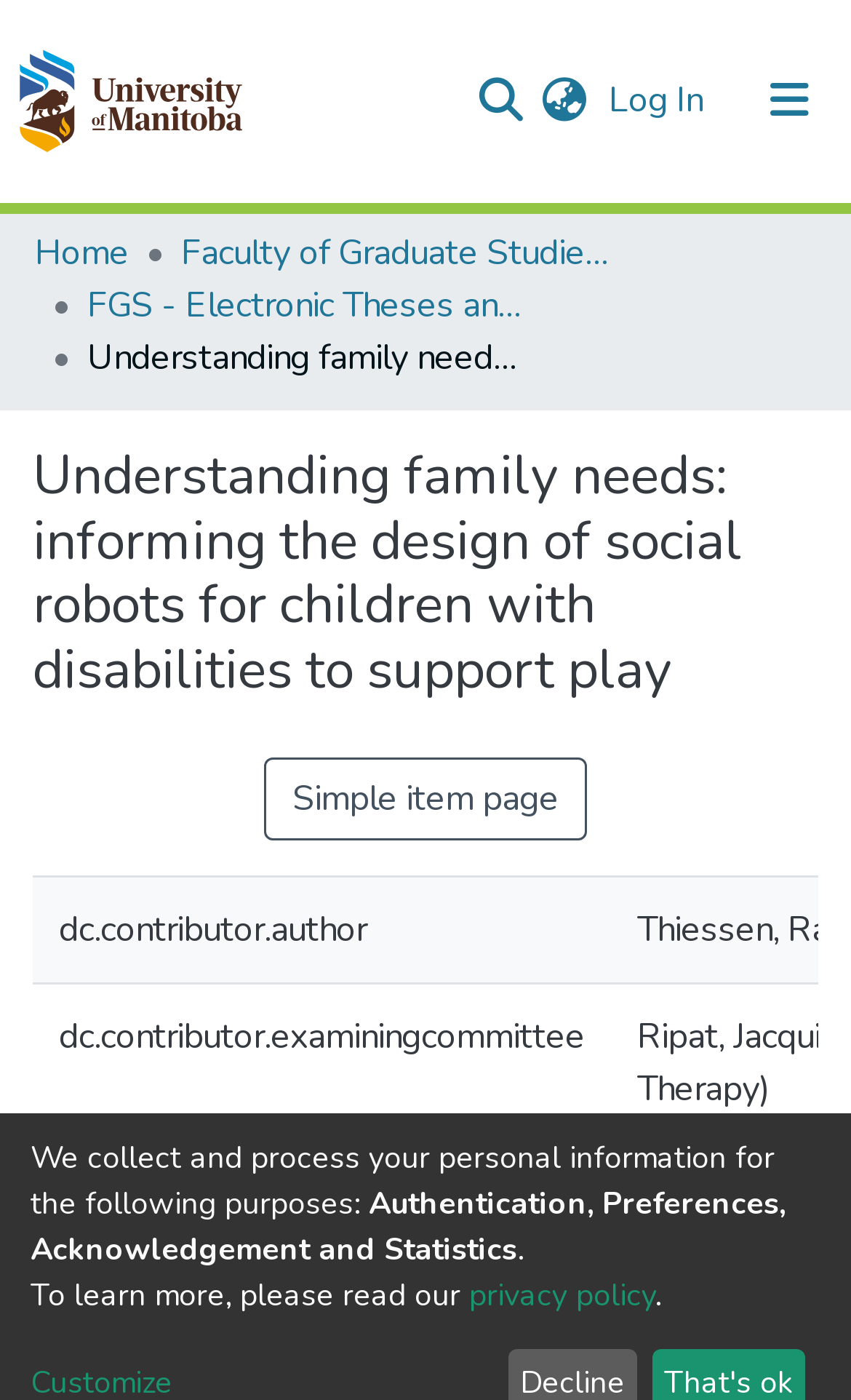Is the webpage part of a repository or database?
Can you provide a detailed and comprehensive answer to the question?

The presence of a 'Repository logo' link in the navigation bar, as well as the 'Communities & Collections' and 'All of MSpace' links, suggests that the webpage is part of a repository or database that stores and organizes research or academic content.